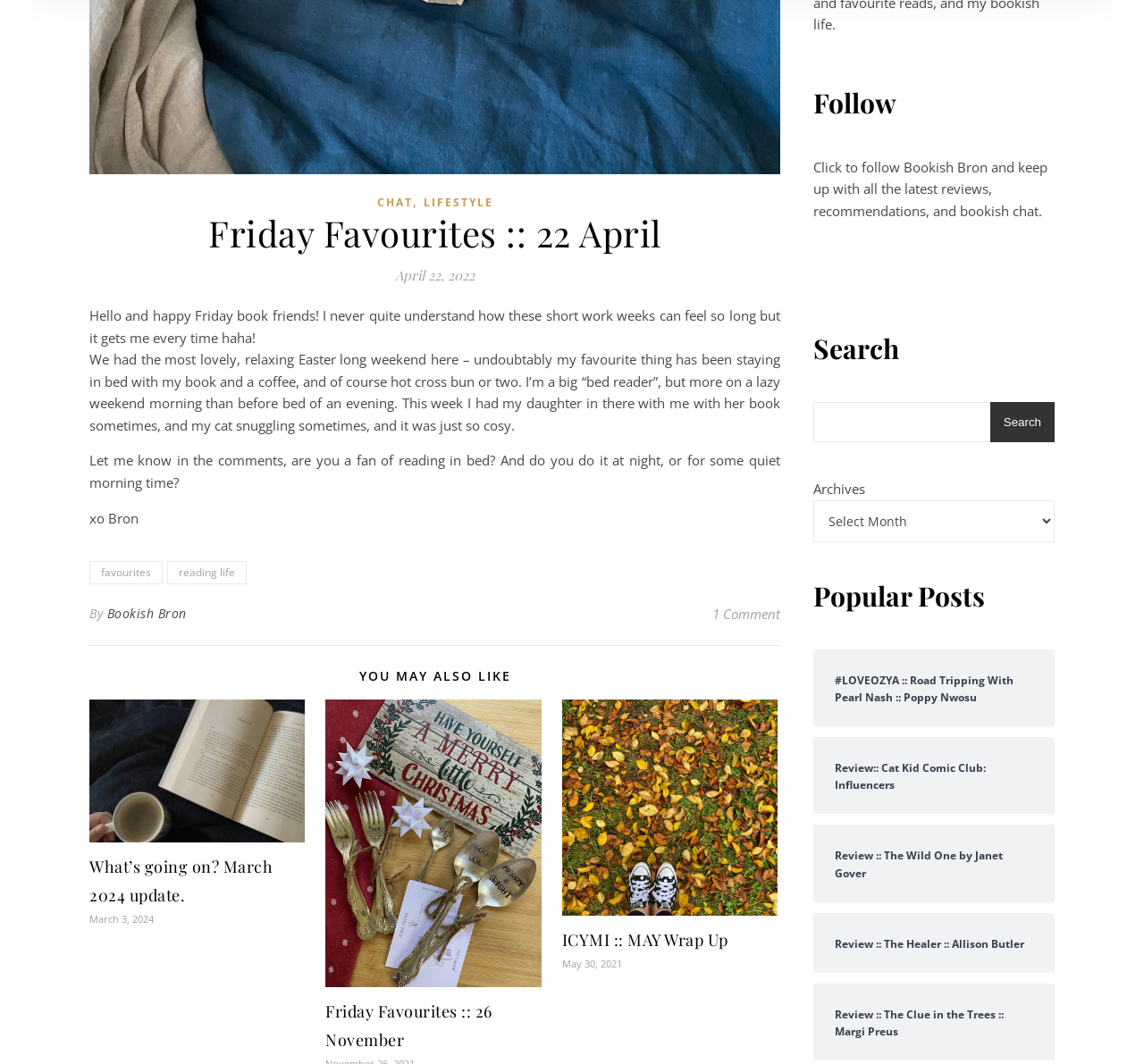Determine the bounding box coordinates for the element that should be clicked to follow this instruction: "Read the 'Friday Favourites :: 22 April' heading". The coordinates should be given as four float numbers between 0 and 1, in the format [left, top, right, bottom].

[0.078, 0.201, 0.682, 0.238]